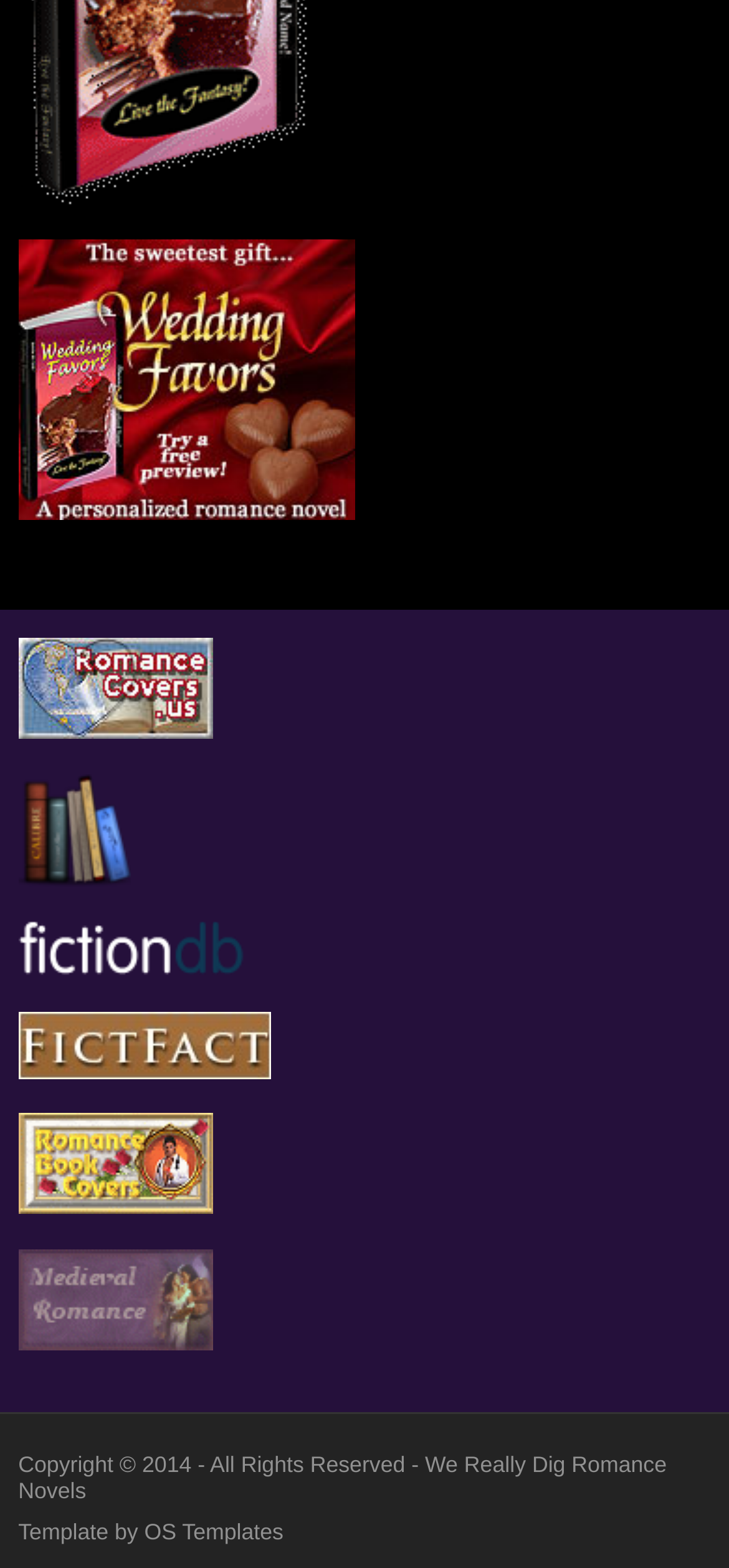Can you provide the bounding box coordinates for the element that should be clicked to implement the instruction: "Browse fiction database"?

[0.025, 0.594, 0.338, 0.613]